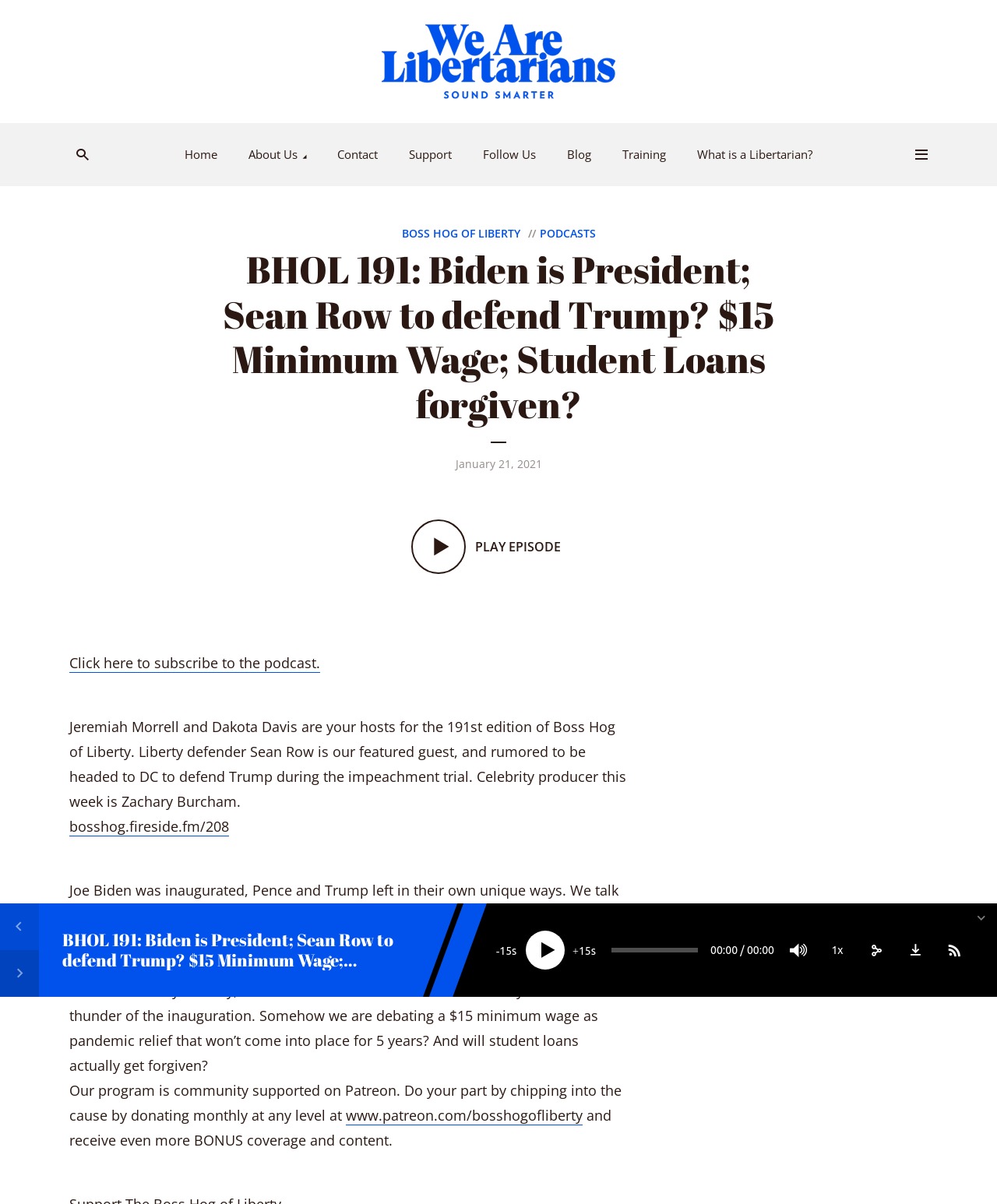Determine the bounding box coordinates of the element's region needed to click to follow the instruction: "Subscribe to the podcast". Provide these coordinates as four float numbers between 0 and 1, formatted as [left, top, right, bottom].

[0.938, 0.773, 0.977, 0.805]